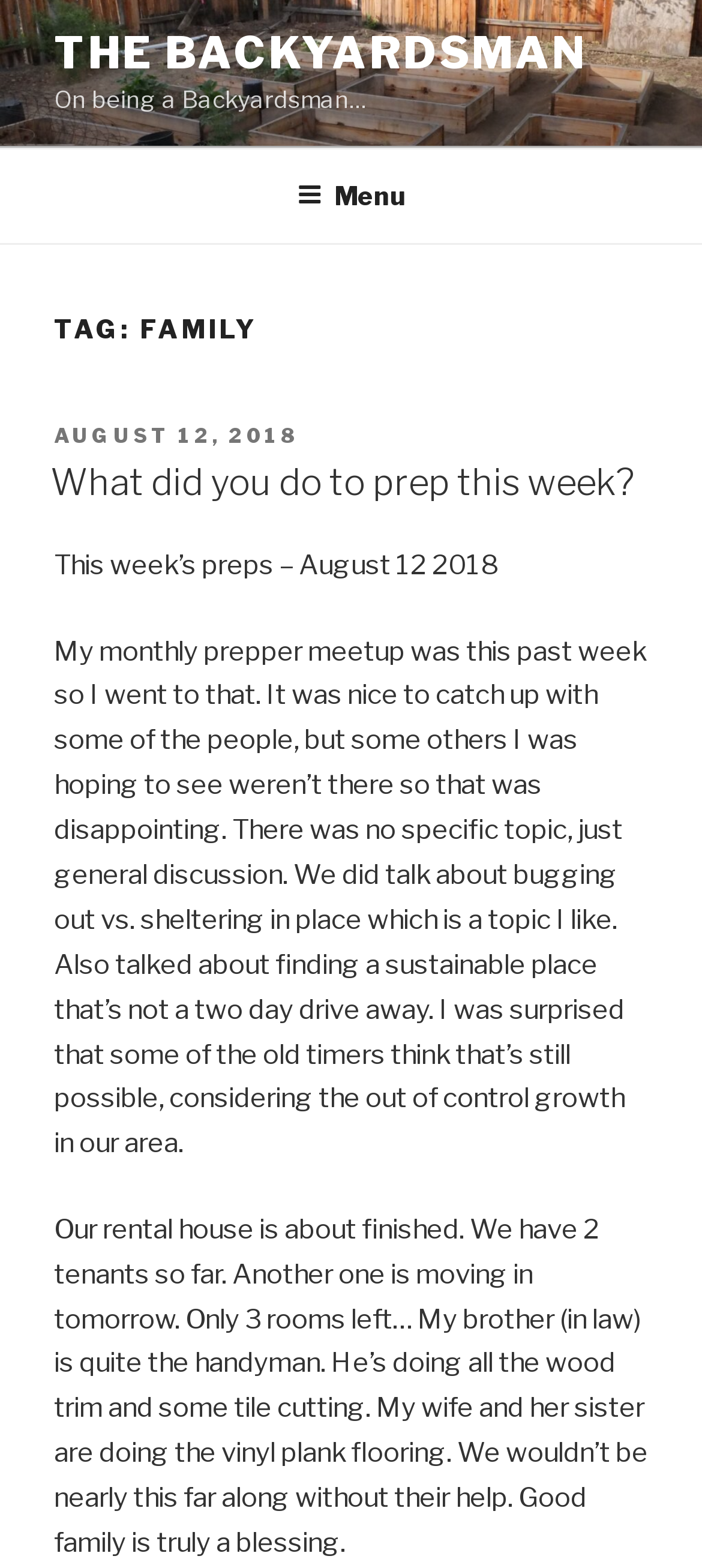What is the title of the top menu?
Answer the question with a single word or phrase, referring to the image.

Menu